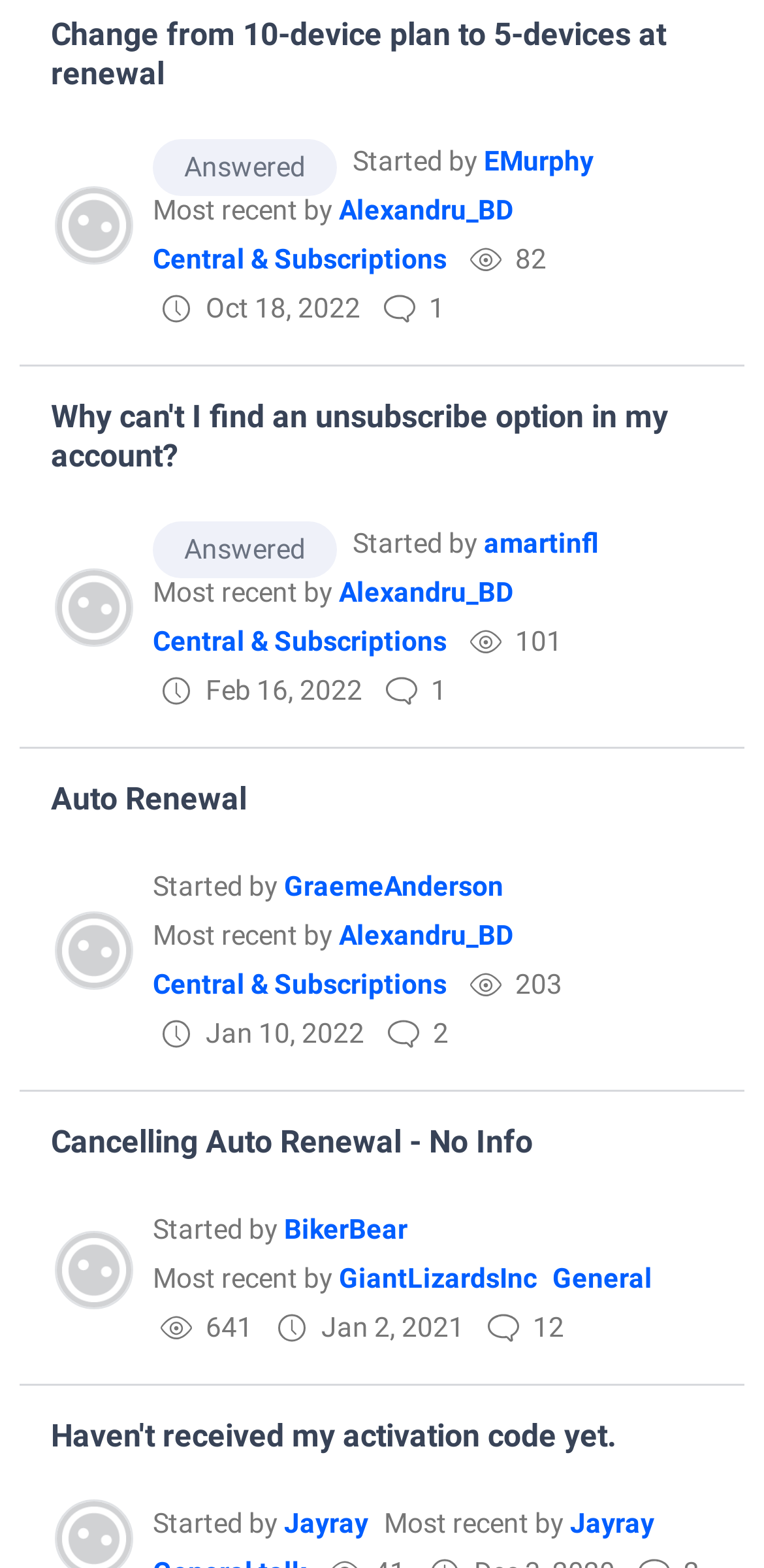Who started the discussion about Auto Renewal?
Could you please answer the question thoroughly and with as much detail as possible?

The discussion about Auto Renewal was started by GraemeAnderson, as indicated by the button 'User: GraemeAnderson' and the StaticText 'Started by'.